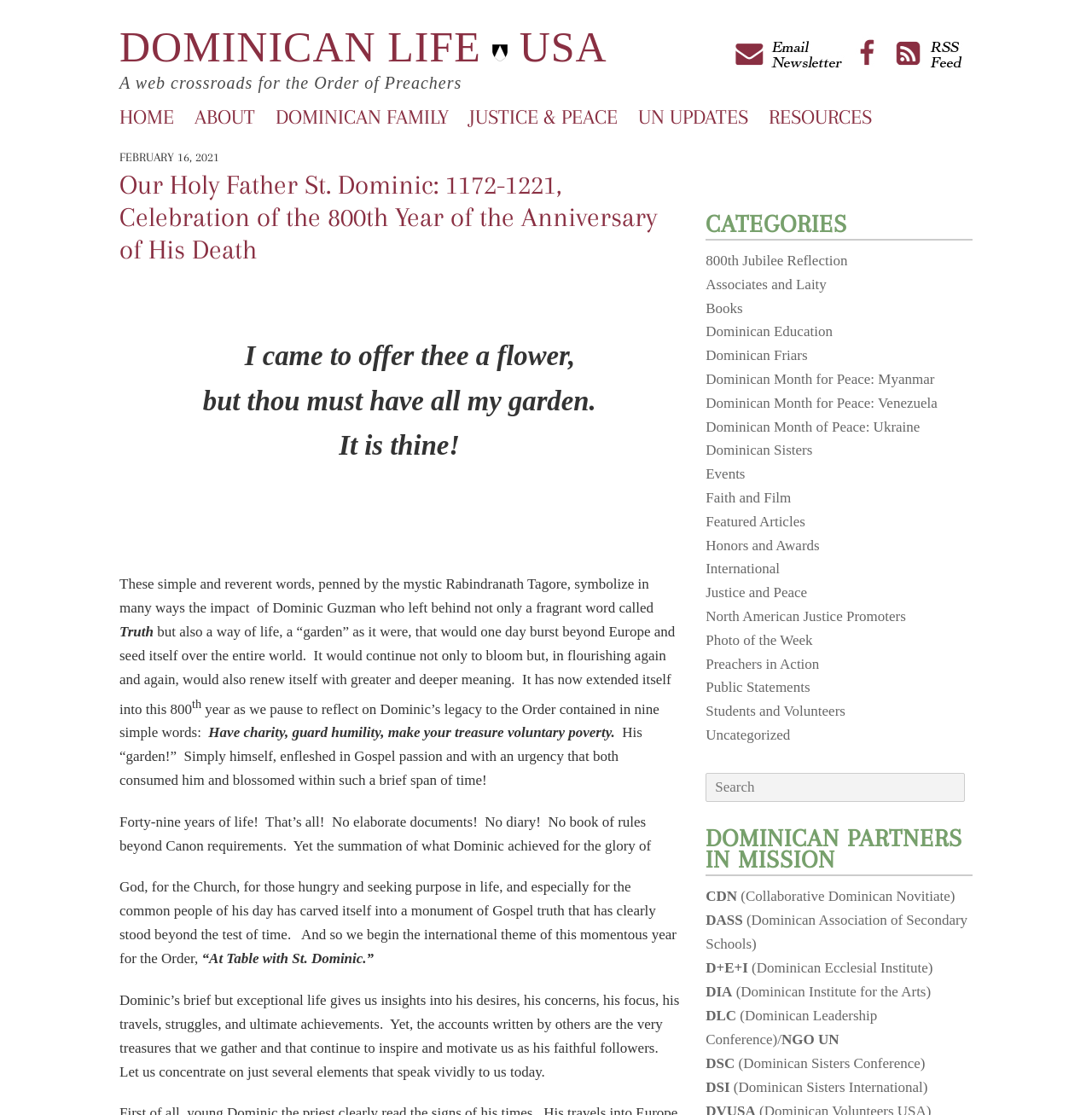Determine the bounding box coordinates of the region to click in order to accomplish the following instruction: "Visit the HOME page". Provide the coordinates as four float numbers between 0 and 1, specifically [left, top, right, bottom].

[0.109, 0.094, 0.169, 0.13]